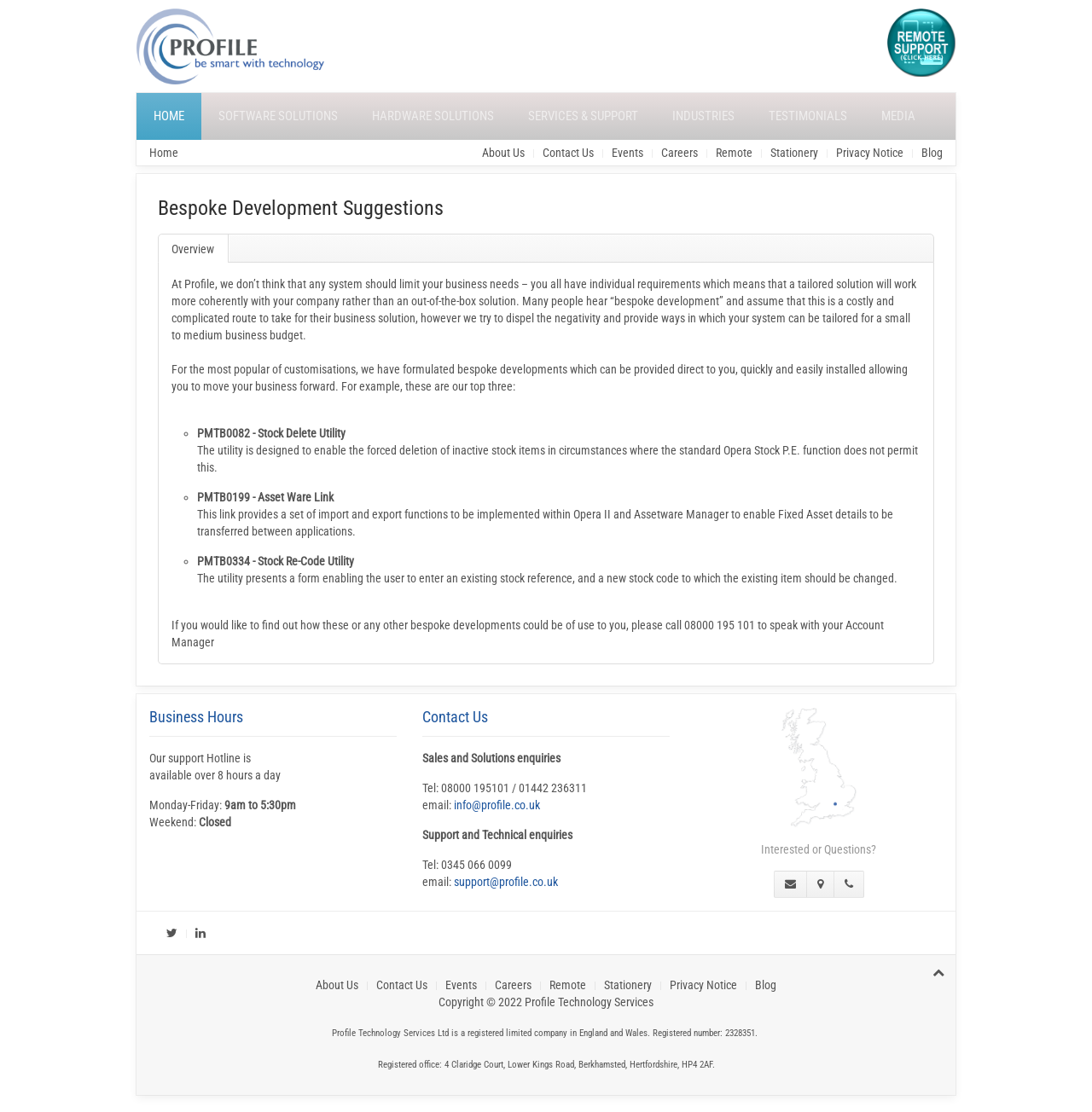Using the format (top-left x, top-left y, bottom-right x, bottom-right y), provide the bounding box coordinates for the described UI element. All values should be floating point numbers between 0 and 1: Home

[0.125, 0.083, 0.184, 0.126]